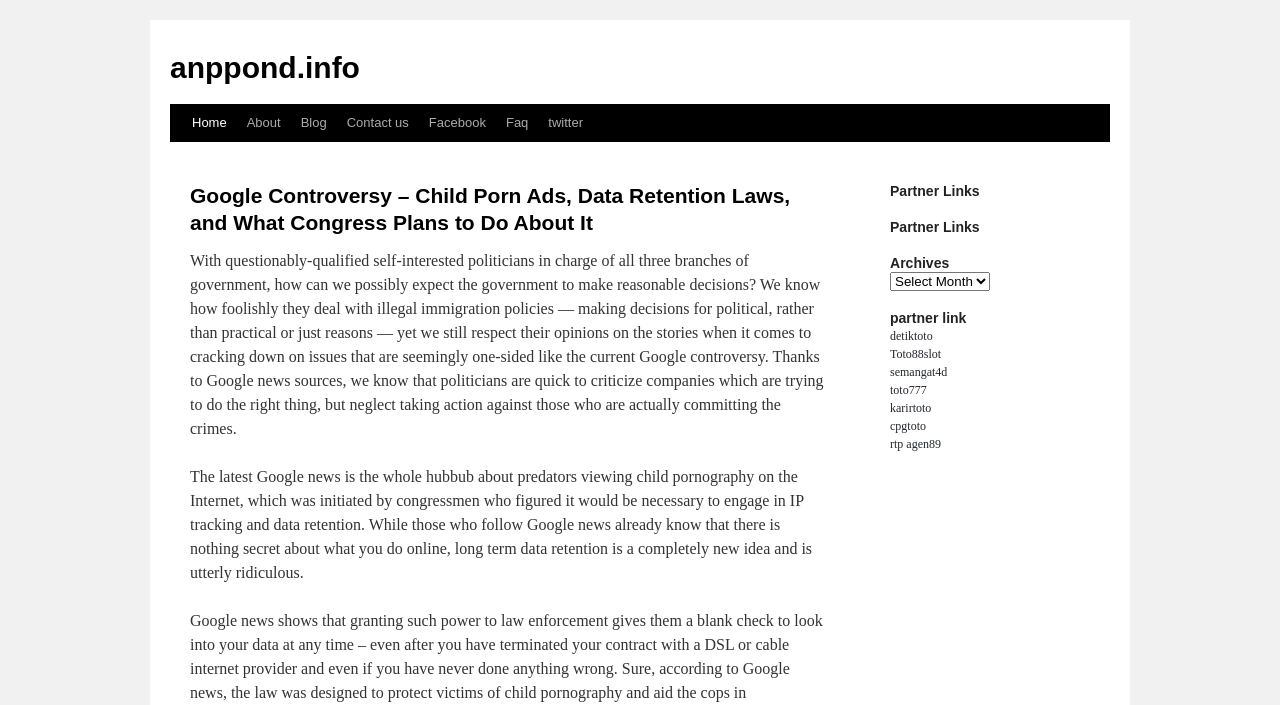Provide the bounding box coordinates of the HTML element this sentence describes: "rtp agen89".

[0.695, 0.62, 0.735, 0.64]